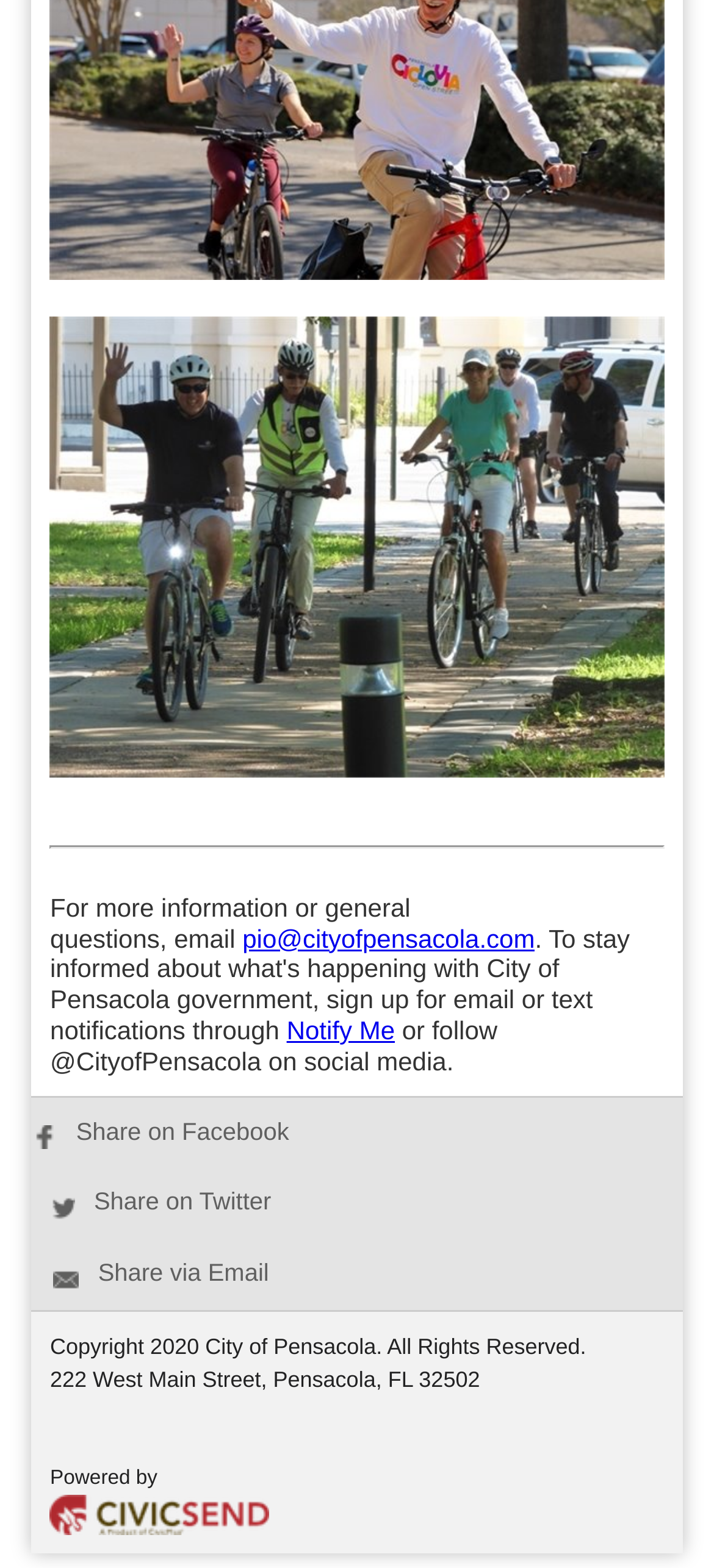Respond to the following query with just one word or a short phrase: 
What is the address of the City of Pensacola?

222 West Main Street, Pensacola, FL 32502